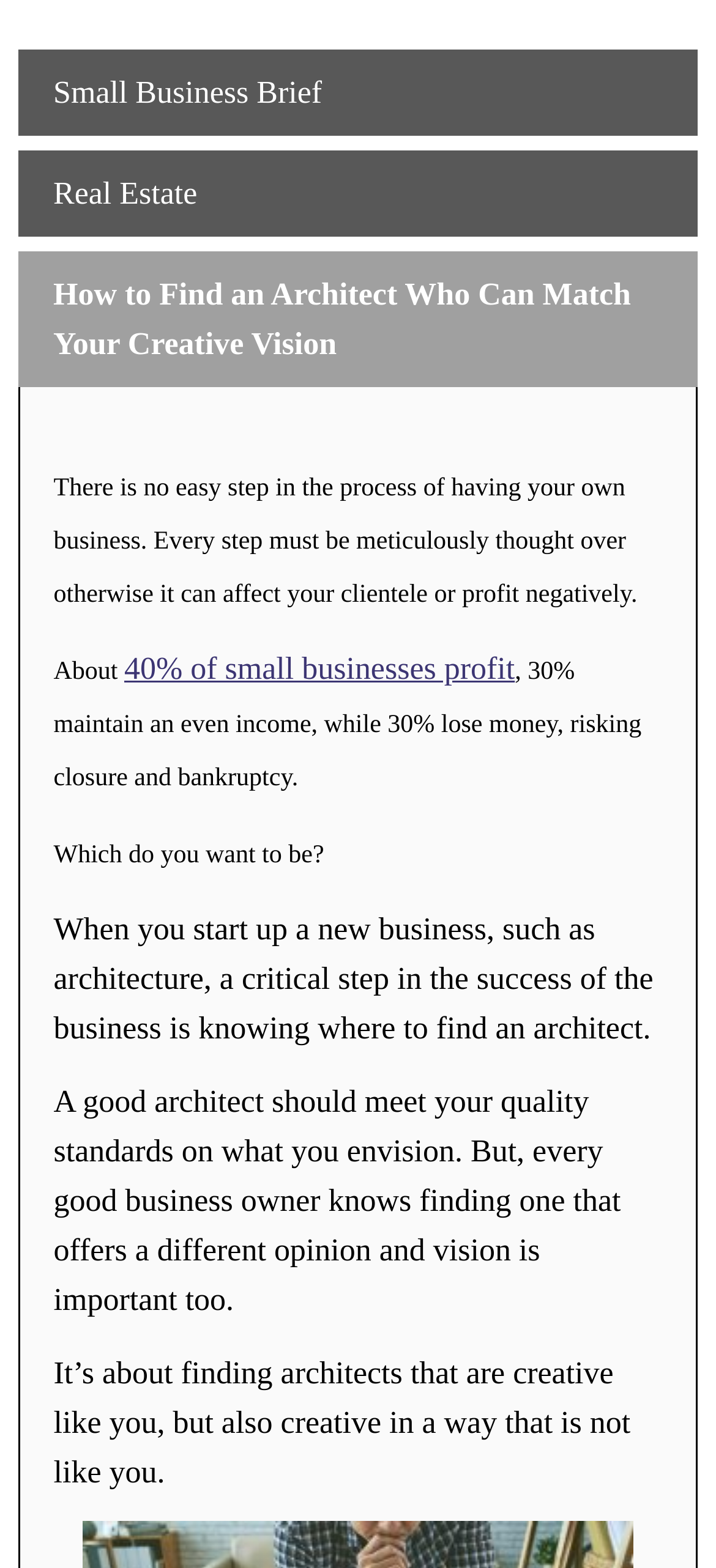What is the topic of the main article?
Using the picture, provide a one-word or short phrase answer.

Finding an architect